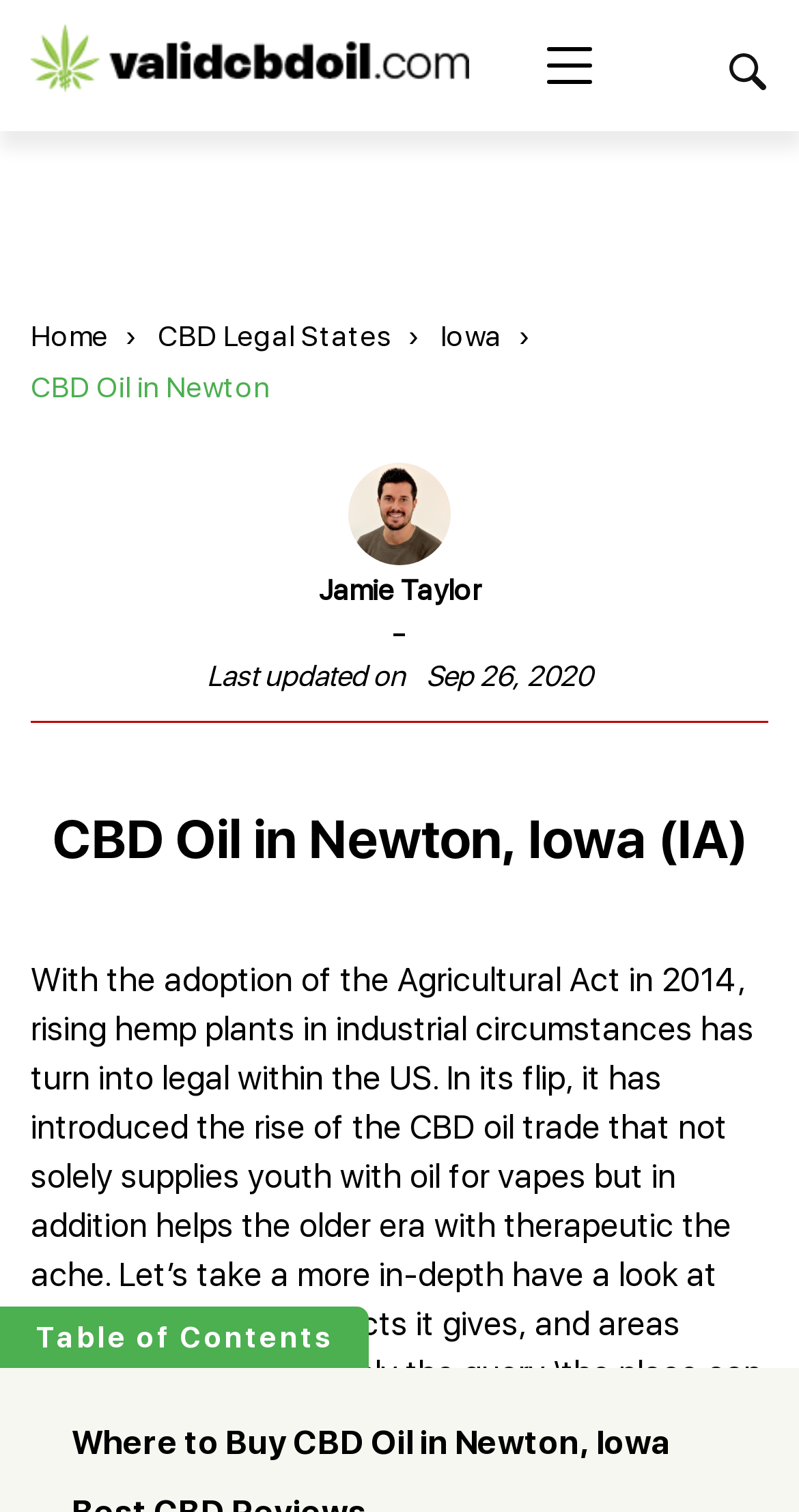Provide a single word or phrase answer to the question: 
What is the category of CBD products that includes 'CBD for ADHD' and 'CBD for Anxiety'?

CBD for Health